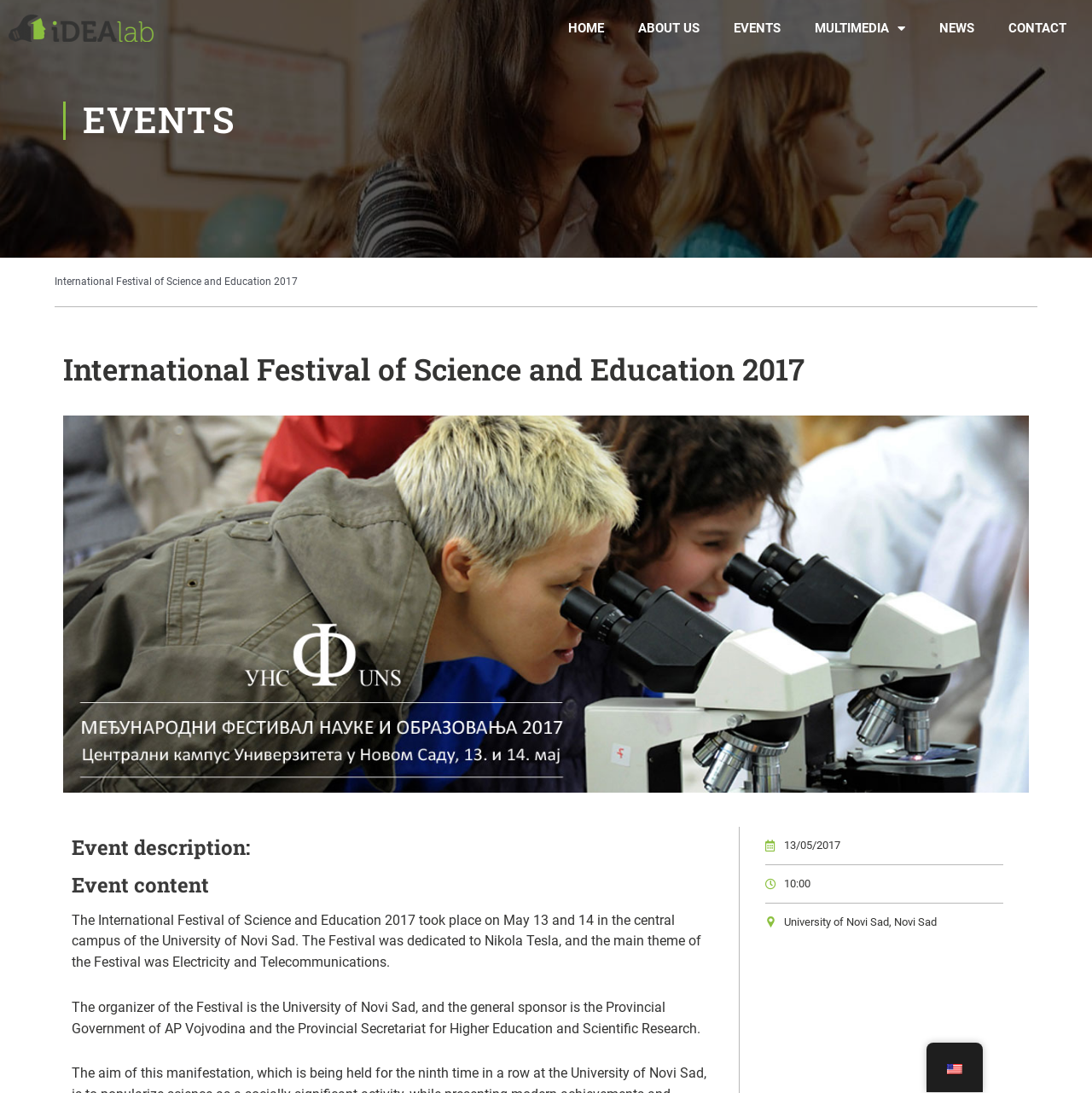What is the date of the festival?
With the help of the image, please provide a detailed response to the question.

I found the answer by looking at the static text element that provides the date of the festival, which is May 13 and 14.